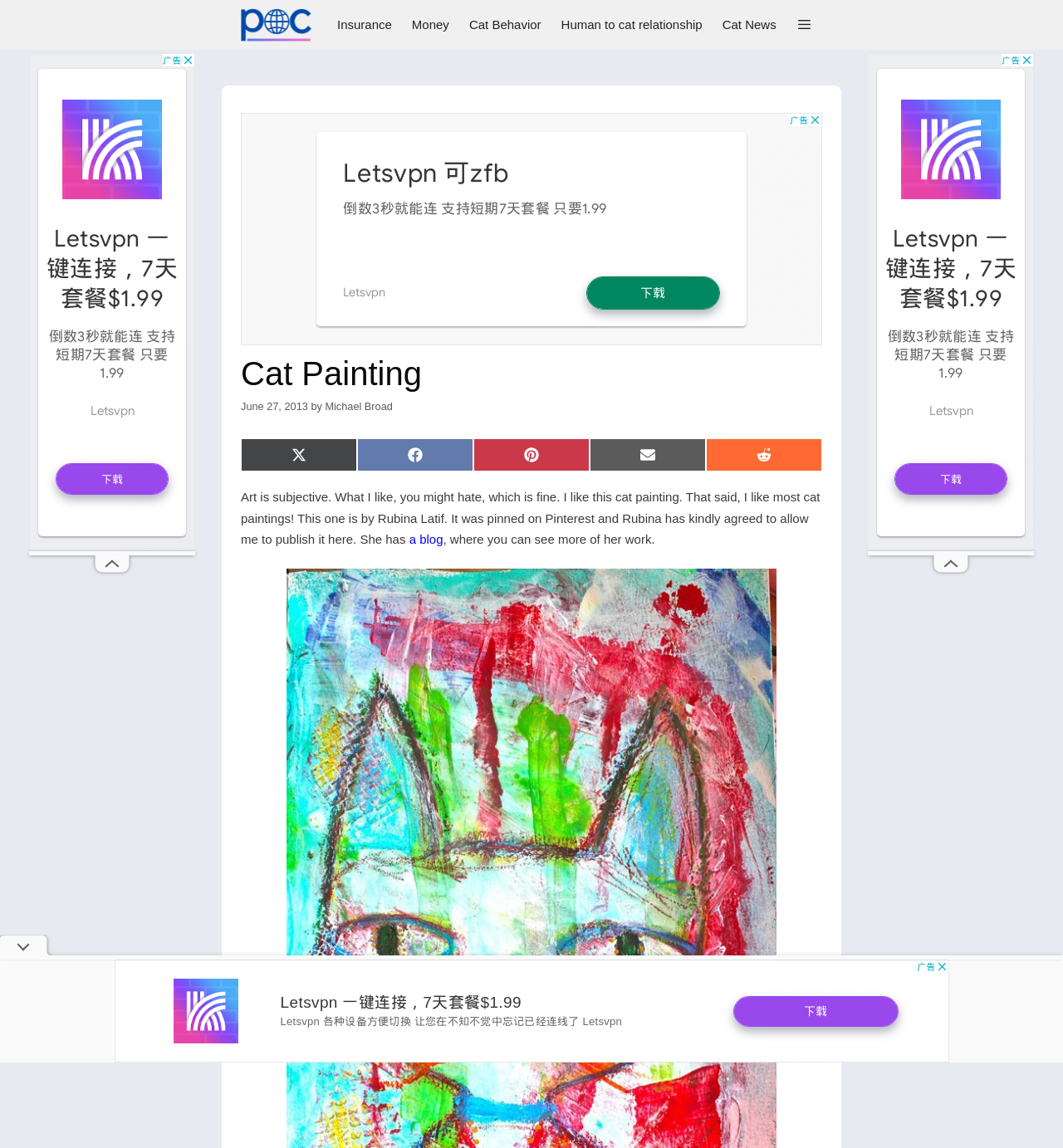How many social media sharing options are available? Refer to the image and provide a one-word or short phrase answer.

5